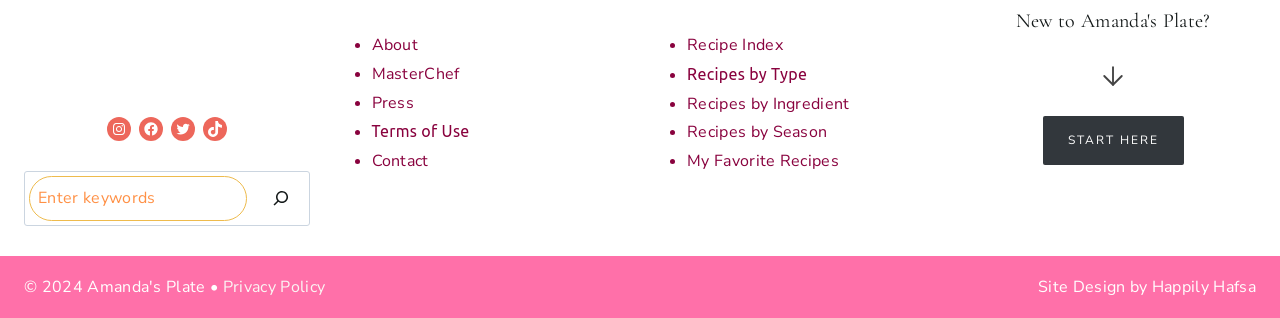Please find the bounding box coordinates in the format (top-left x, top-left y, bottom-right x, bottom-right y) for the given element description. Ensure the coordinates are floating point numbers between 0 and 1. Description: MasterChef

[0.29, 0.197, 0.359, 0.266]